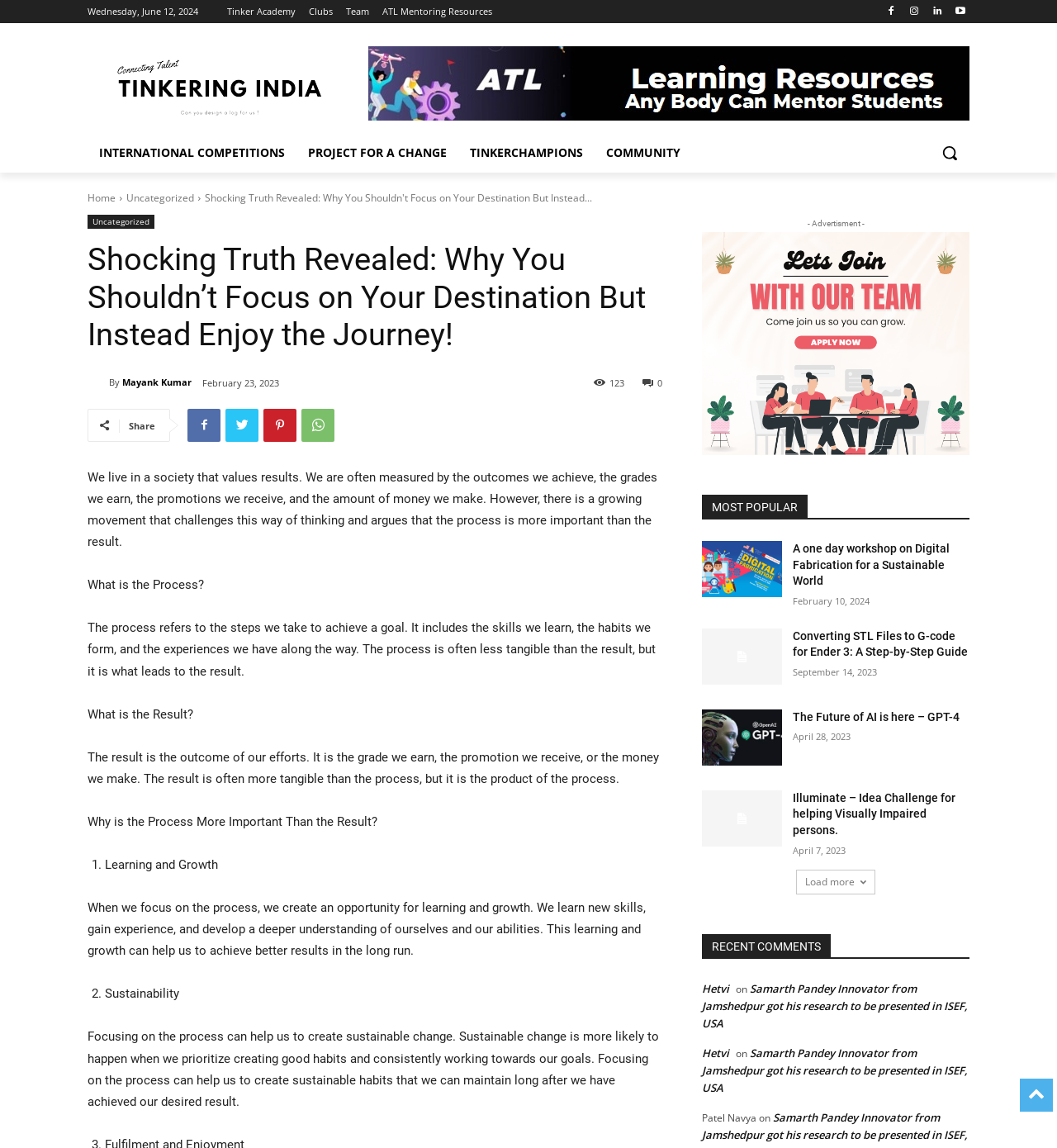Identify the bounding box coordinates for the UI element mentioned here: "Home". Provide the coordinates as four float values between 0 and 1, i.e., [left, top, right, bottom].

[0.083, 0.166, 0.109, 0.178]